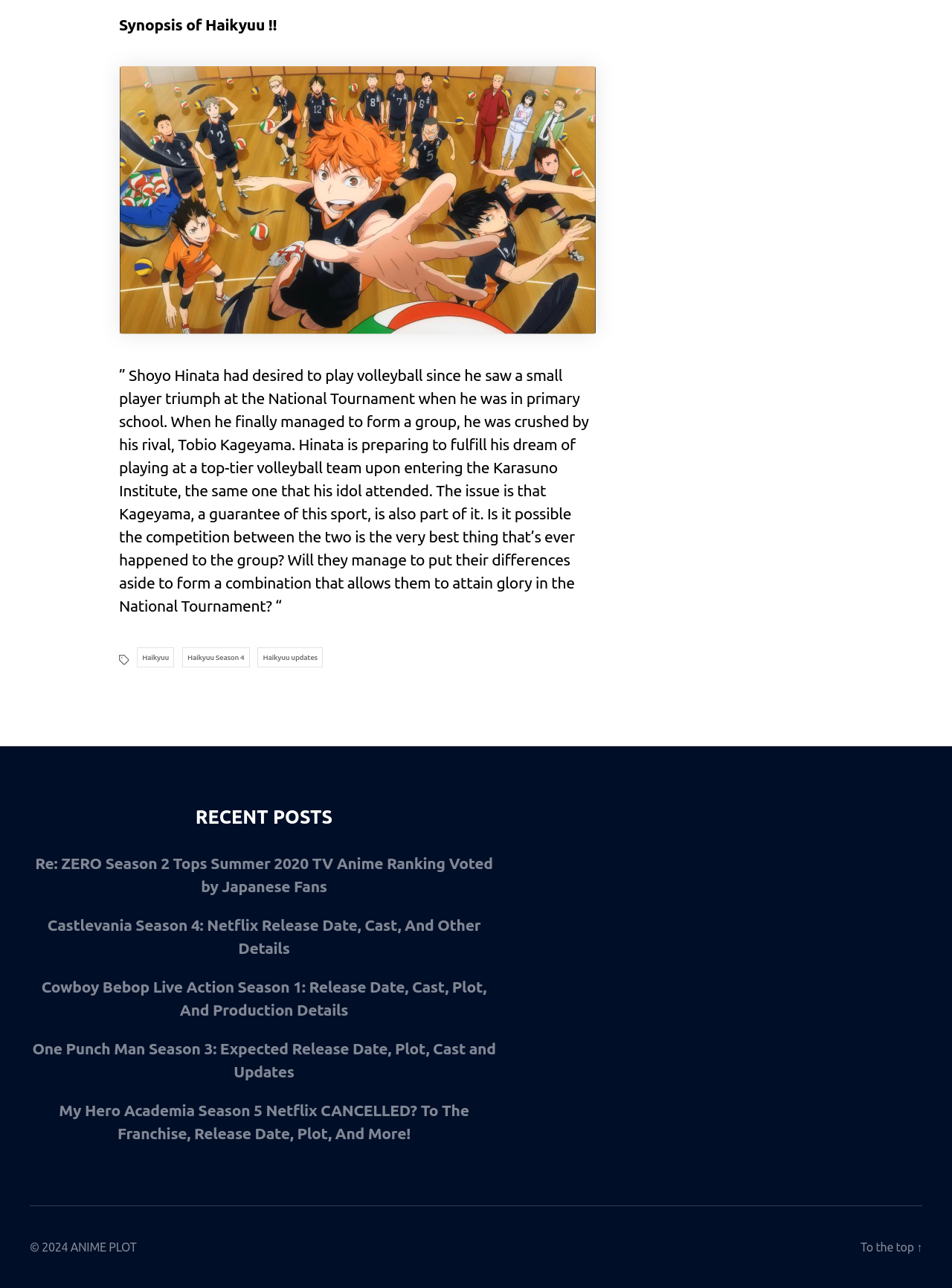Indicate the bounding box coordinates of the element that must be clicked to execute the instruction: "Contact Hackaday.io". The coordinates should be given as four float numbers between 0 and 1, i.e., [left, top, right, bottom].

None